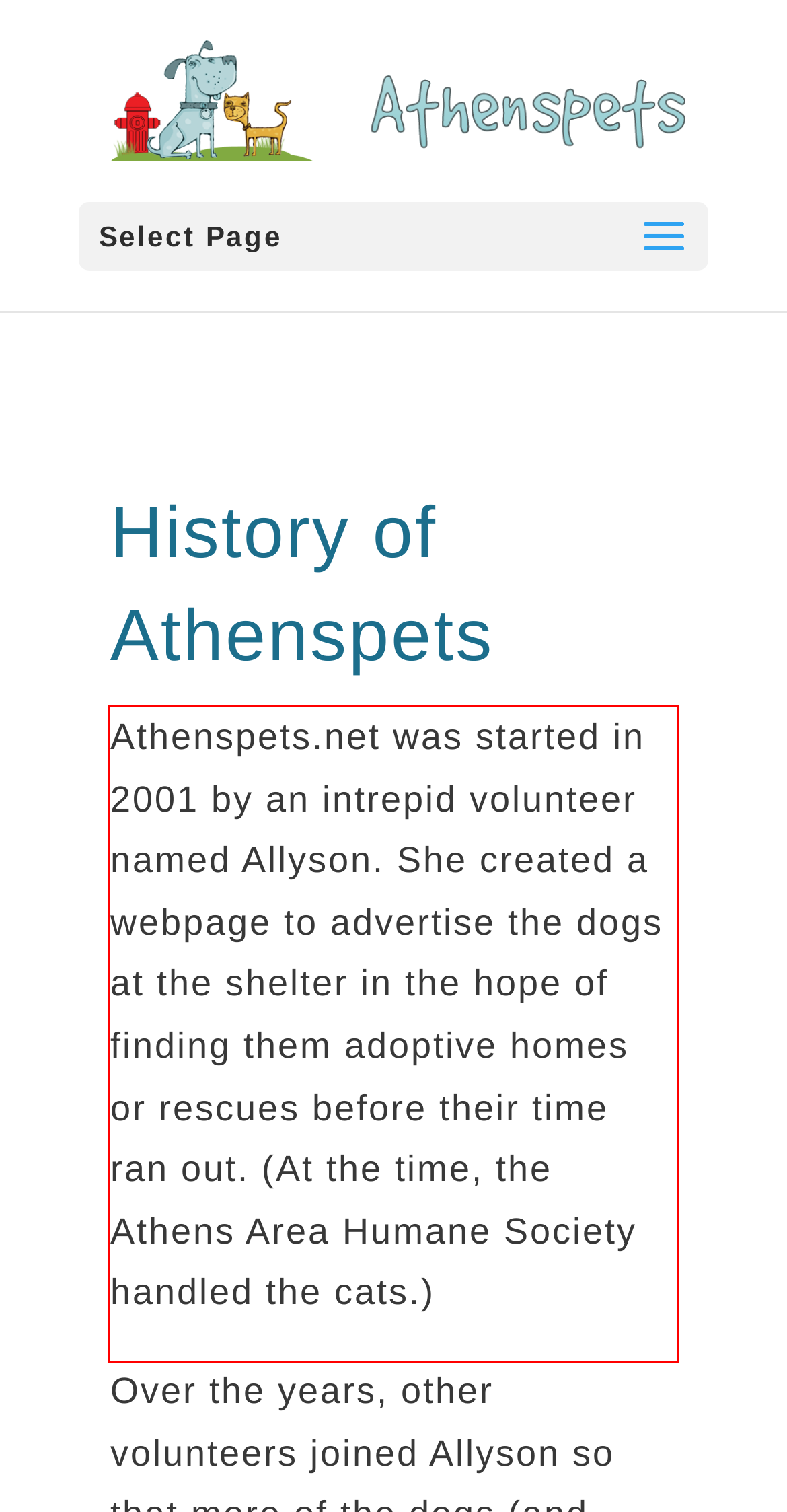You are provided with a screenshot of a webpage featuring a red rectangle bounding box. Extract the text content within this red bounding box using OCR.

Athenspets.net was started in 2001 by an intrepid volunteer named Allyson. She created a webpage to advertise the dogs at the shelter in the hope of finding them adoptive homes or rescues before their time ran out. (At the time, the Athens Area Humane Society handled the cats.)